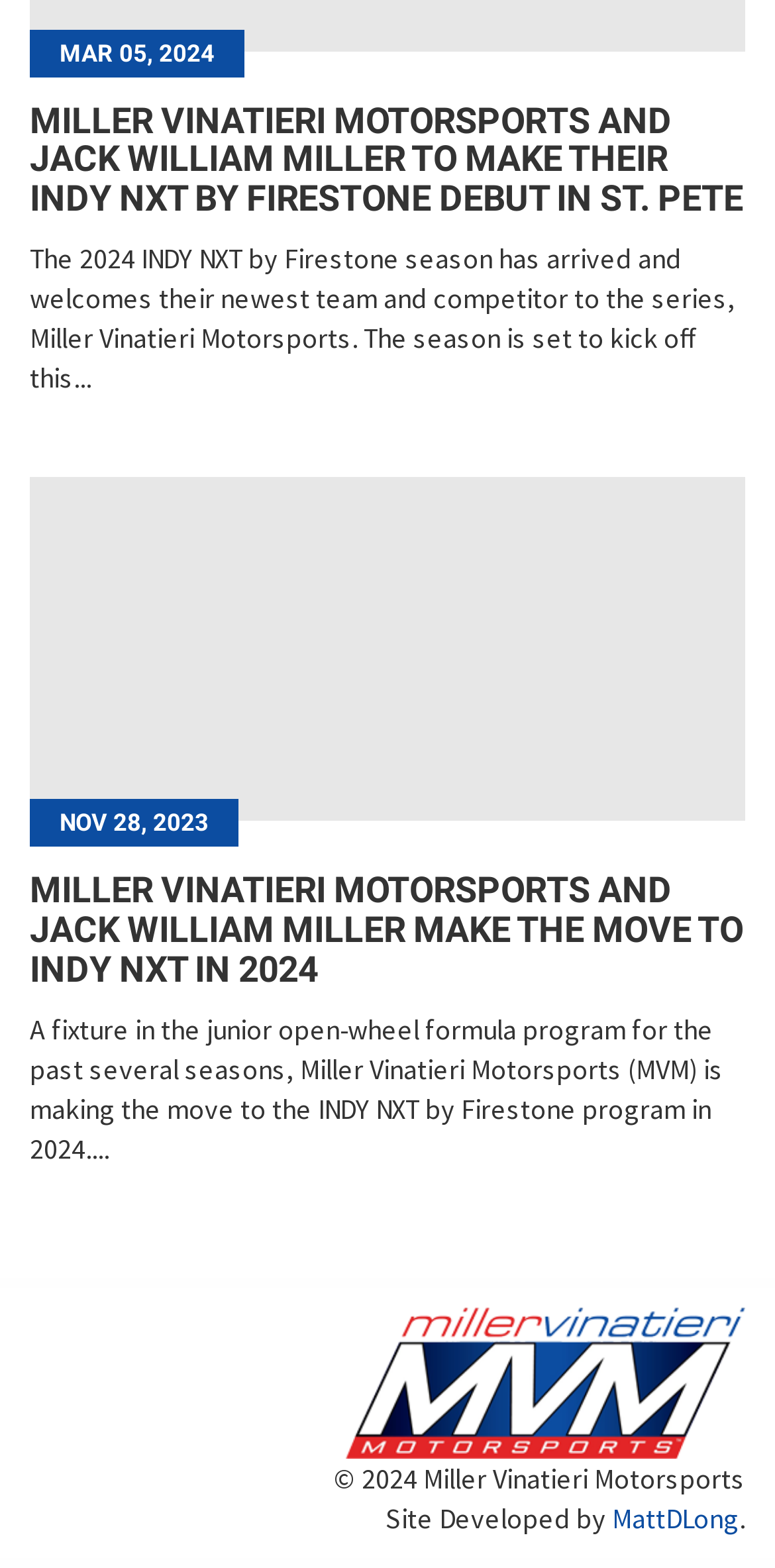What is the logo of the website linked to?
Provide a one-word or short-phrase answer based on the image.

home page